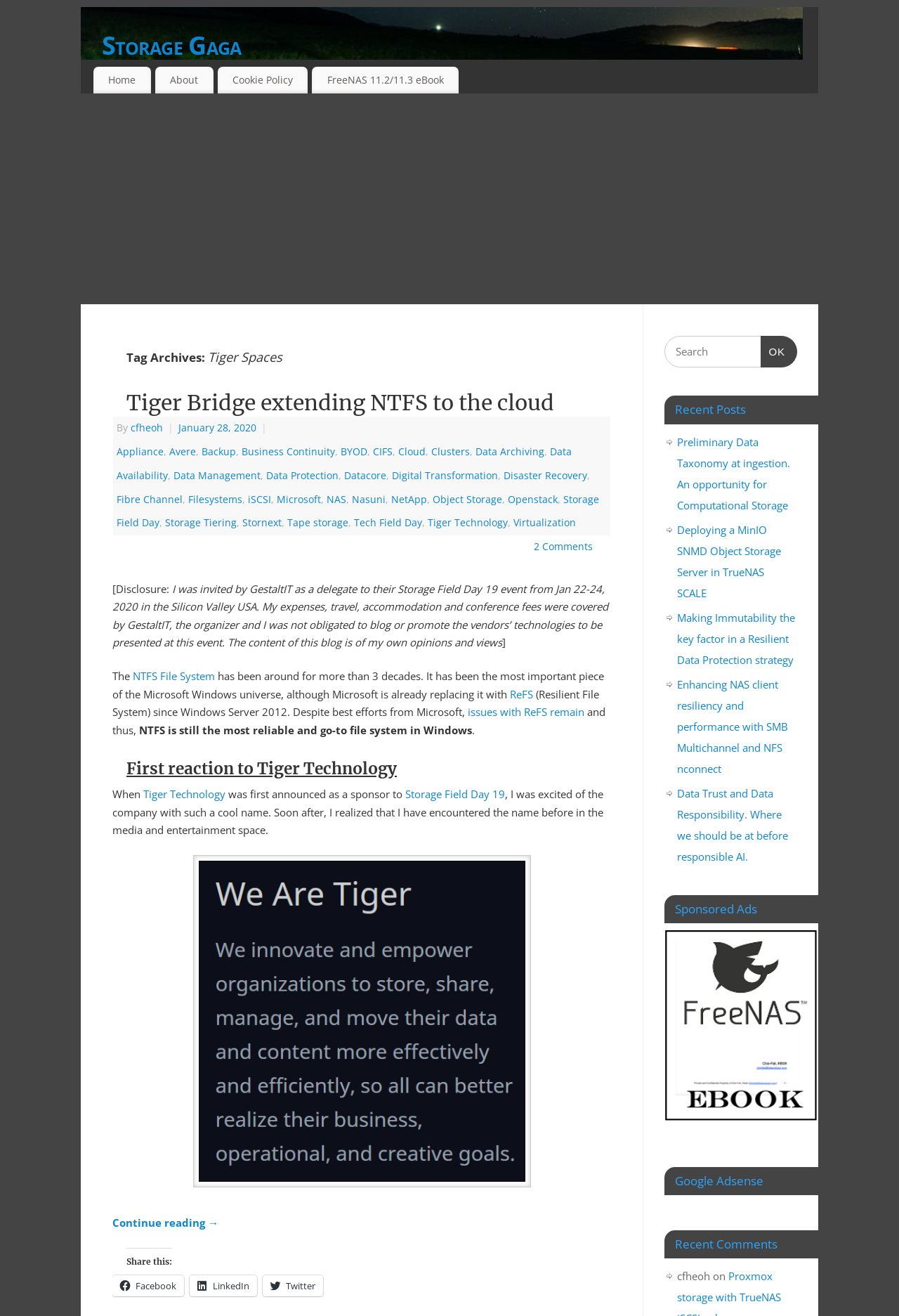Describe the webpage meticulously, covering all significant aspects.

The webpage is about Tiger Spaces Archives, specifically focused on storage networking technologies. At the top, there is a logo image of Storage Gaga, accompanied by a link to the same name. Below the logo, there is a heading that reads "GOING GA-GA OVER STORAGE NETWORKING TECHNOLOGIES …." 

On the top-right side, there are several links to different pages, including "Home", "About", "Cookie Policy", and "FreeNAS 11.2/11.3 eBook". 

Below these links, there is an advertisement iframe. 

The main content of the webpage is divided into sections. The first section has a heading "Tag Archives: Tiger Spaces" and contains a subheading "Tiger Bridge extending NTFS to the cloud" with a link to the same title. Below this, there is a paragraph of text that discusses the author's experience with Tiger Bridge and its relation to NTFS file system. 

On the right side of this section, there are several links to related topics, including "Appliance", "Avere", "Backup", and many others. 

The next section has a heading "First reaction to Tiger Technology" and contains a paragraph of text that discusses the author's initial reaction to Tiger Technology and its relation to Storage Field Day 19. 

At the bottom of the page, there is a link to continue reading the article.